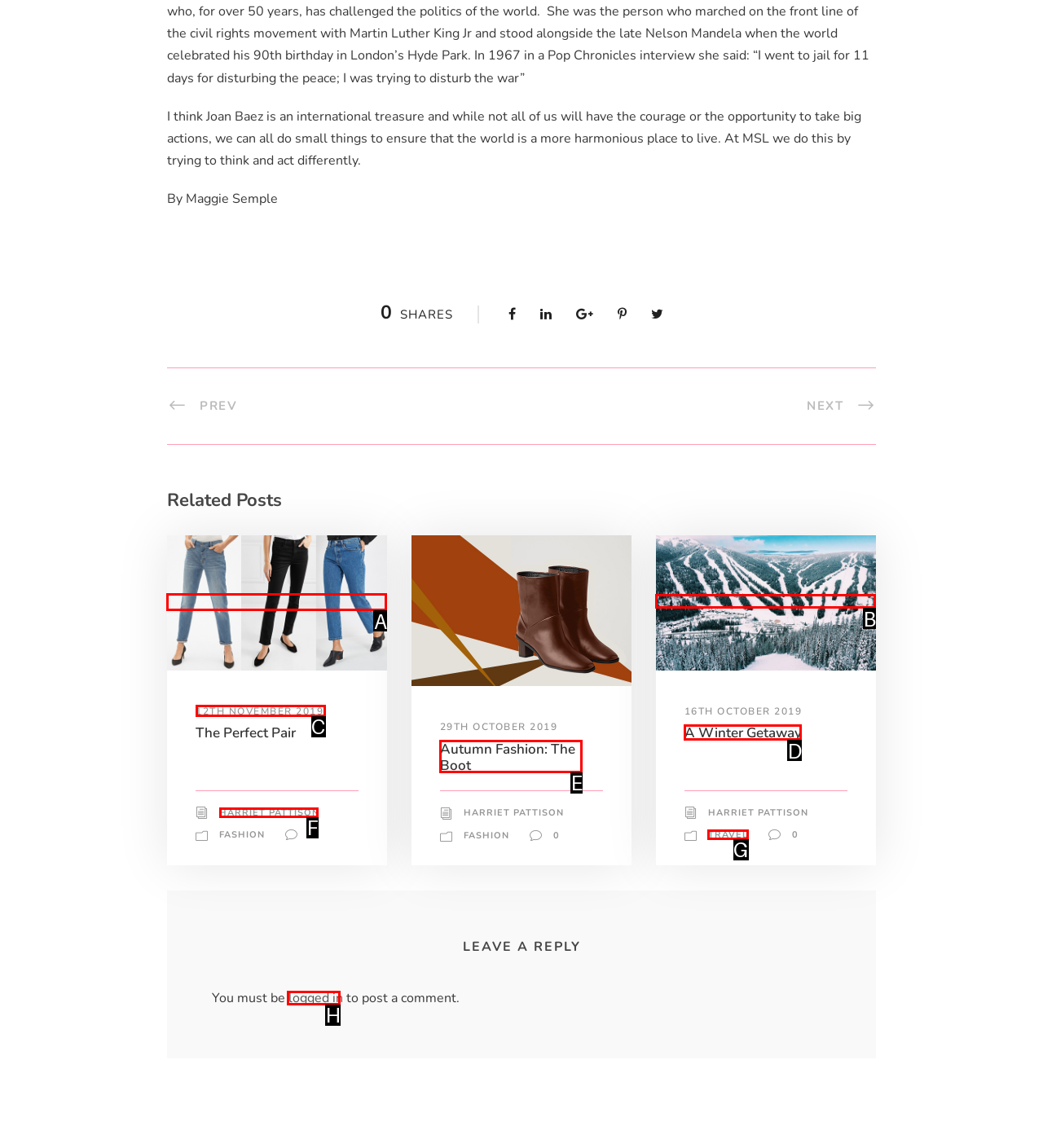Determine which letter corresponds to the UI element to click for this task: Read related post
Respond with the letter from the available options.

A